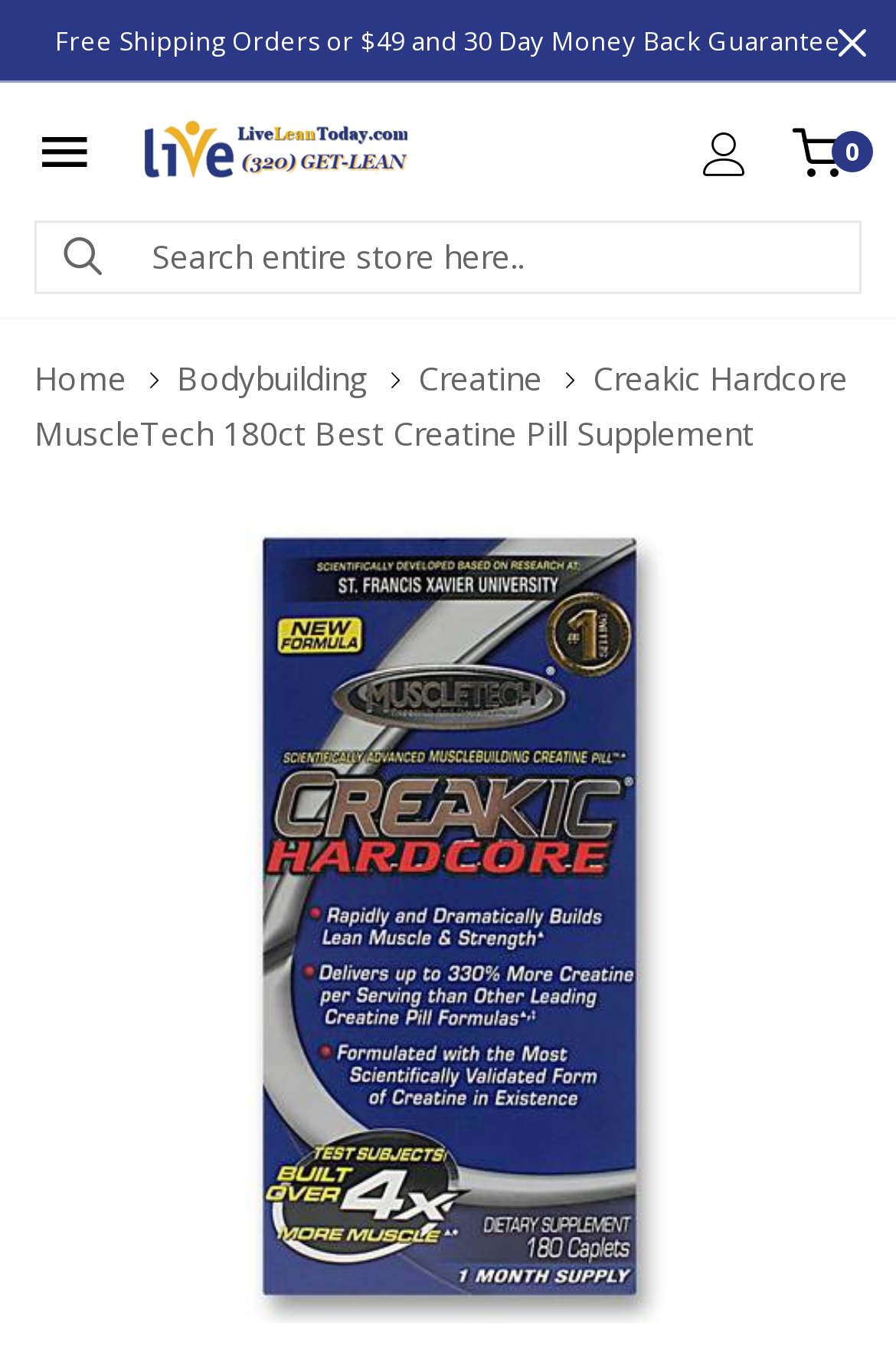Can you specify the bounding box coordinates for the region that should be clicked to fulfill this instruction: "Search entire store".

[0.169, 0.165, 0.895, 0.216]